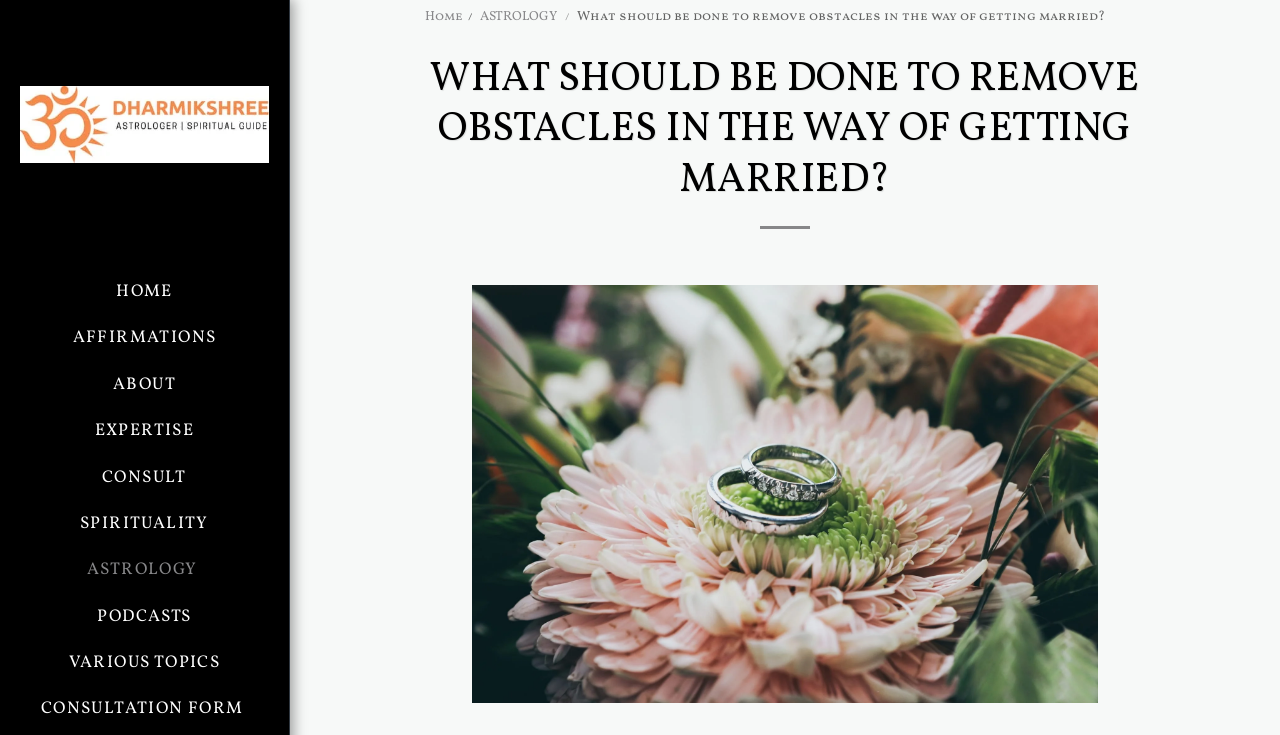Please provide the bounding box coordinates for the UI element as described: "Resistance Gene Identifier". The coordinates must be four floats between 0 and 1, represented as [left, top, right, bottom].

None